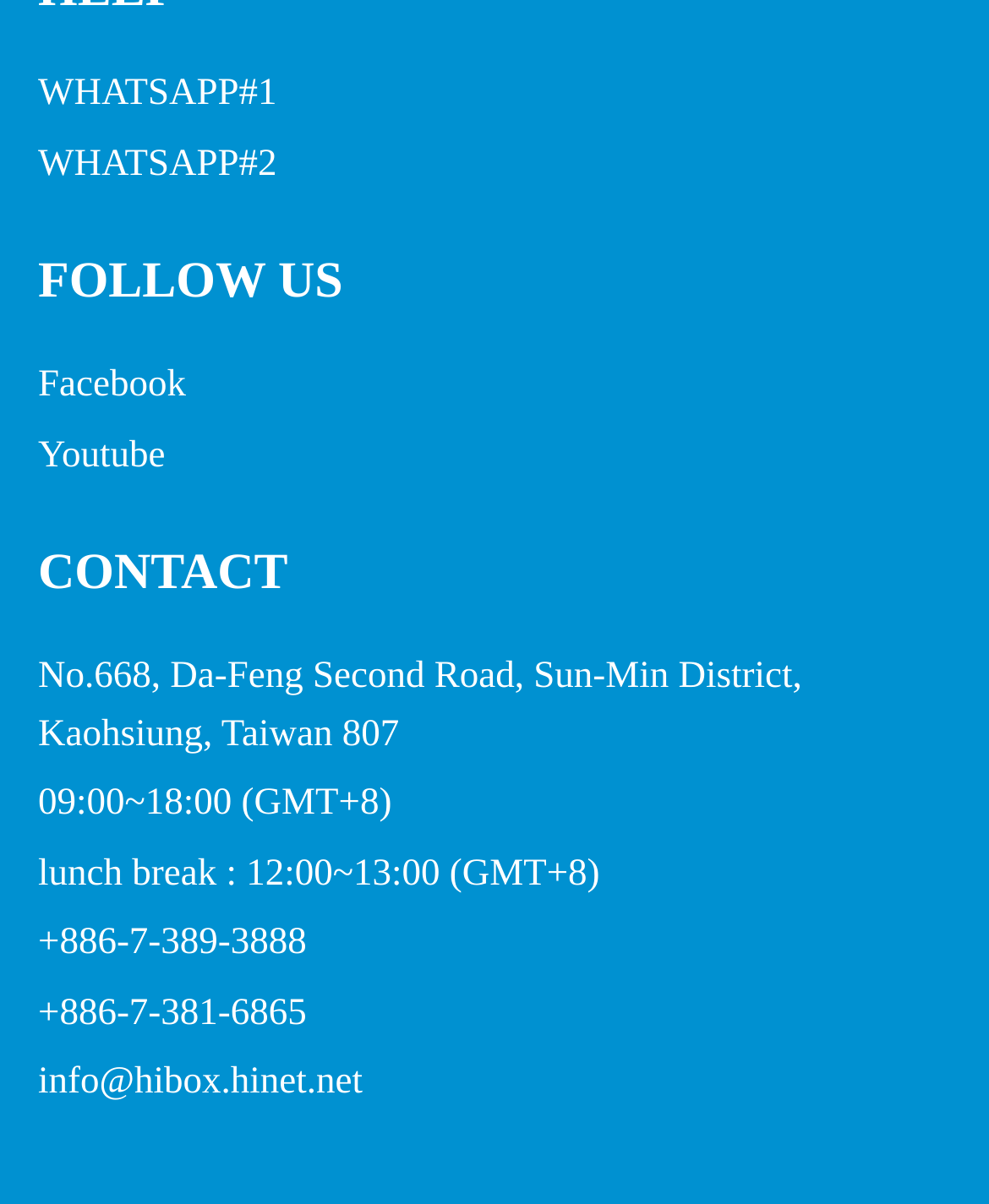How many phone numbers are listed on the webpage?
Using the picture, provide a one-word or short phrase answer.

2